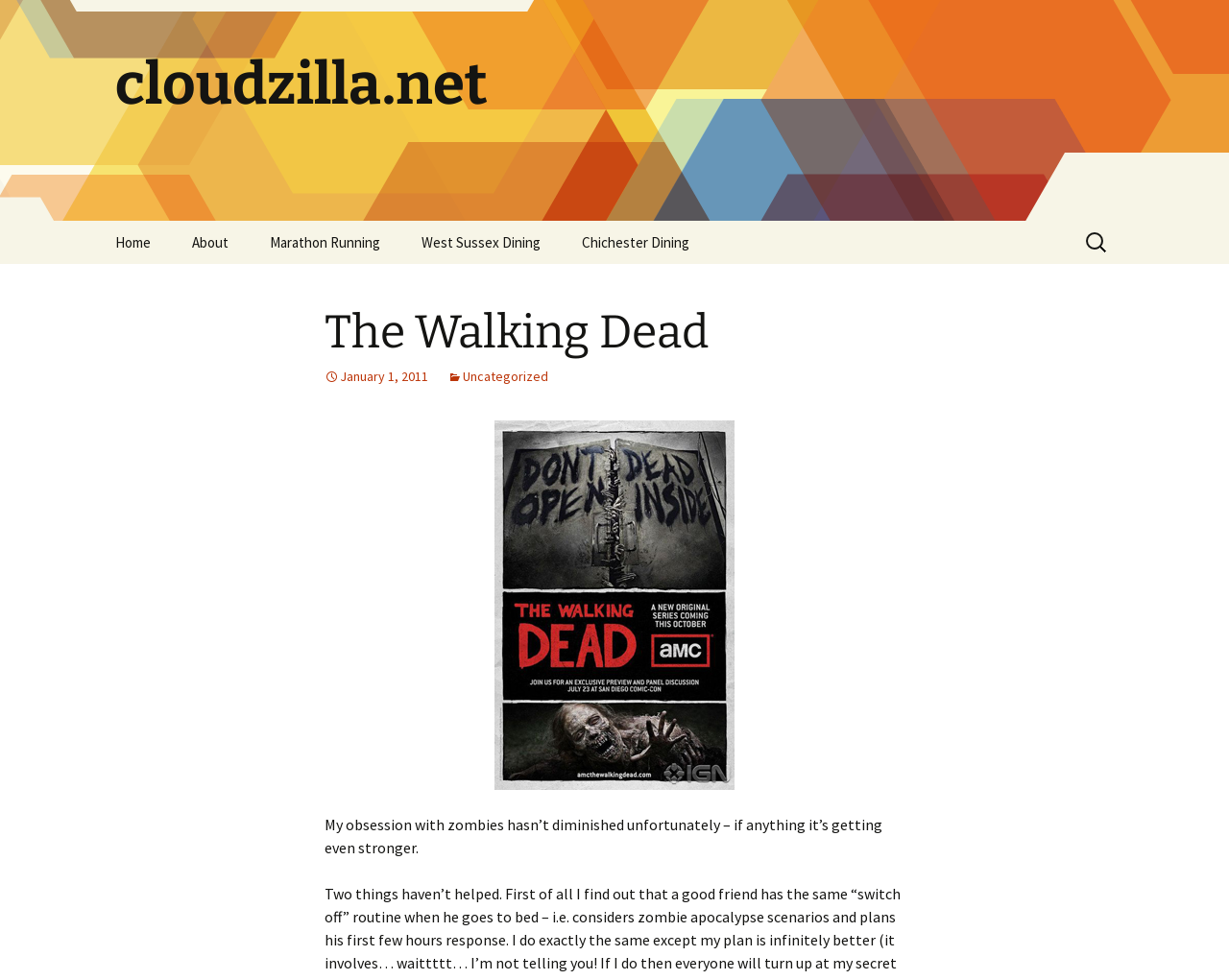What is the name of the website?
Look at the screenshot and give a one-word or phrase answer.

cloudzilla.net